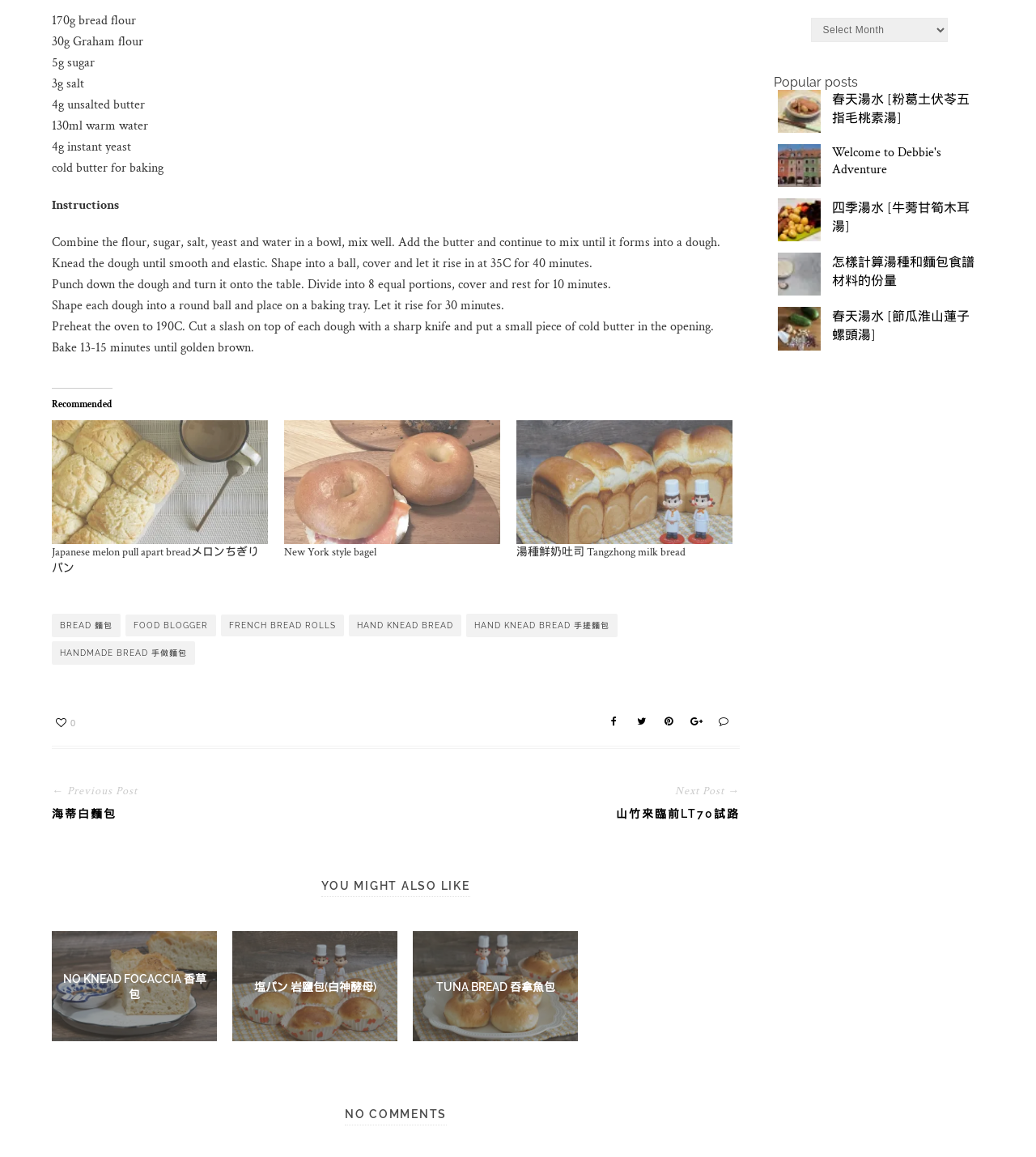Refer to the image and provide an in-depth answer to the question:
What is the name of the bread recipe?

The webpage does not explicitly mention the name of the bread recipe, but it provides a list of ingredients and instructions to make a type of bread.